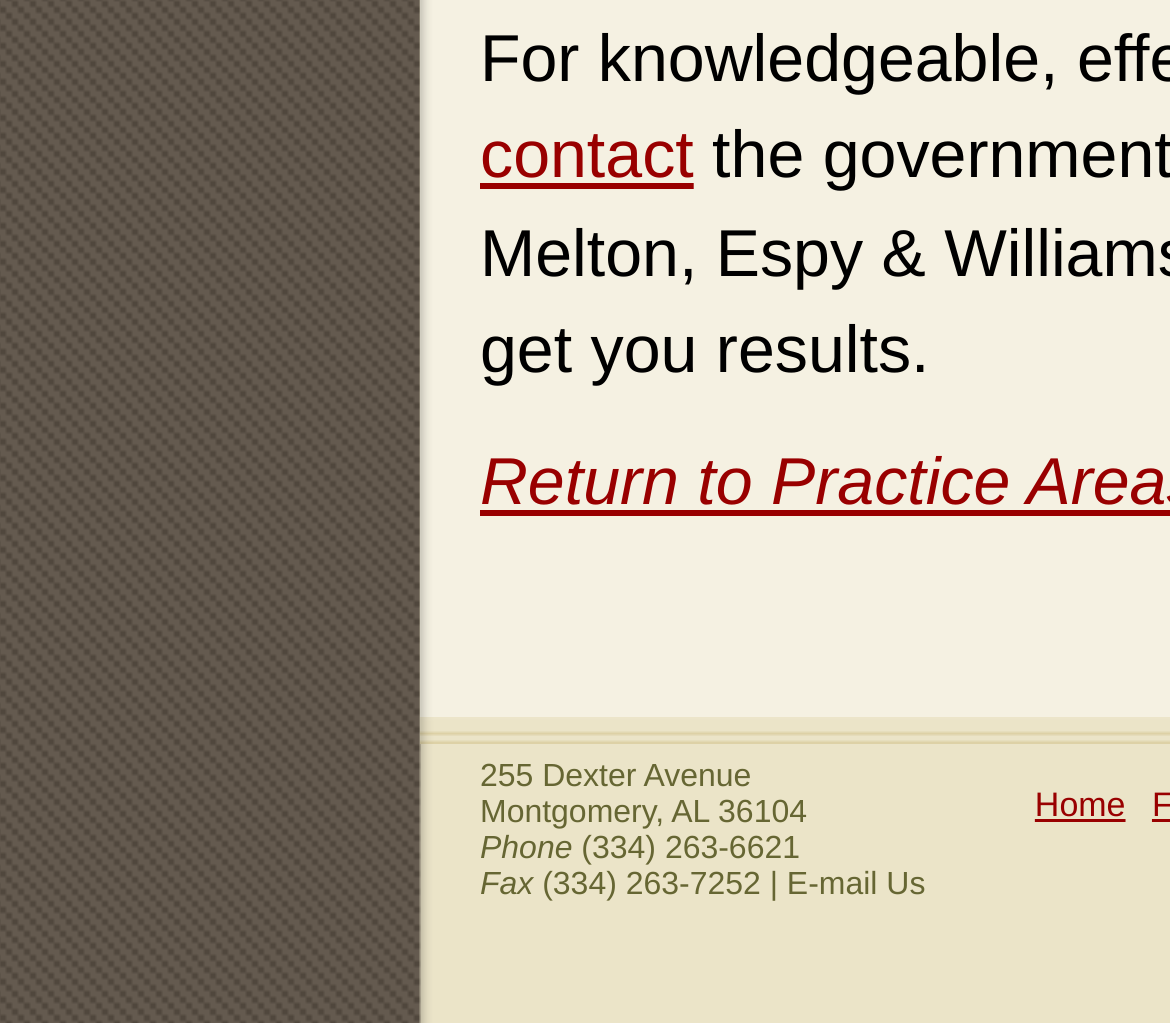Provide your answer in one word or a succinct phrase for the question: 
What is the link at the top right corner?

Home